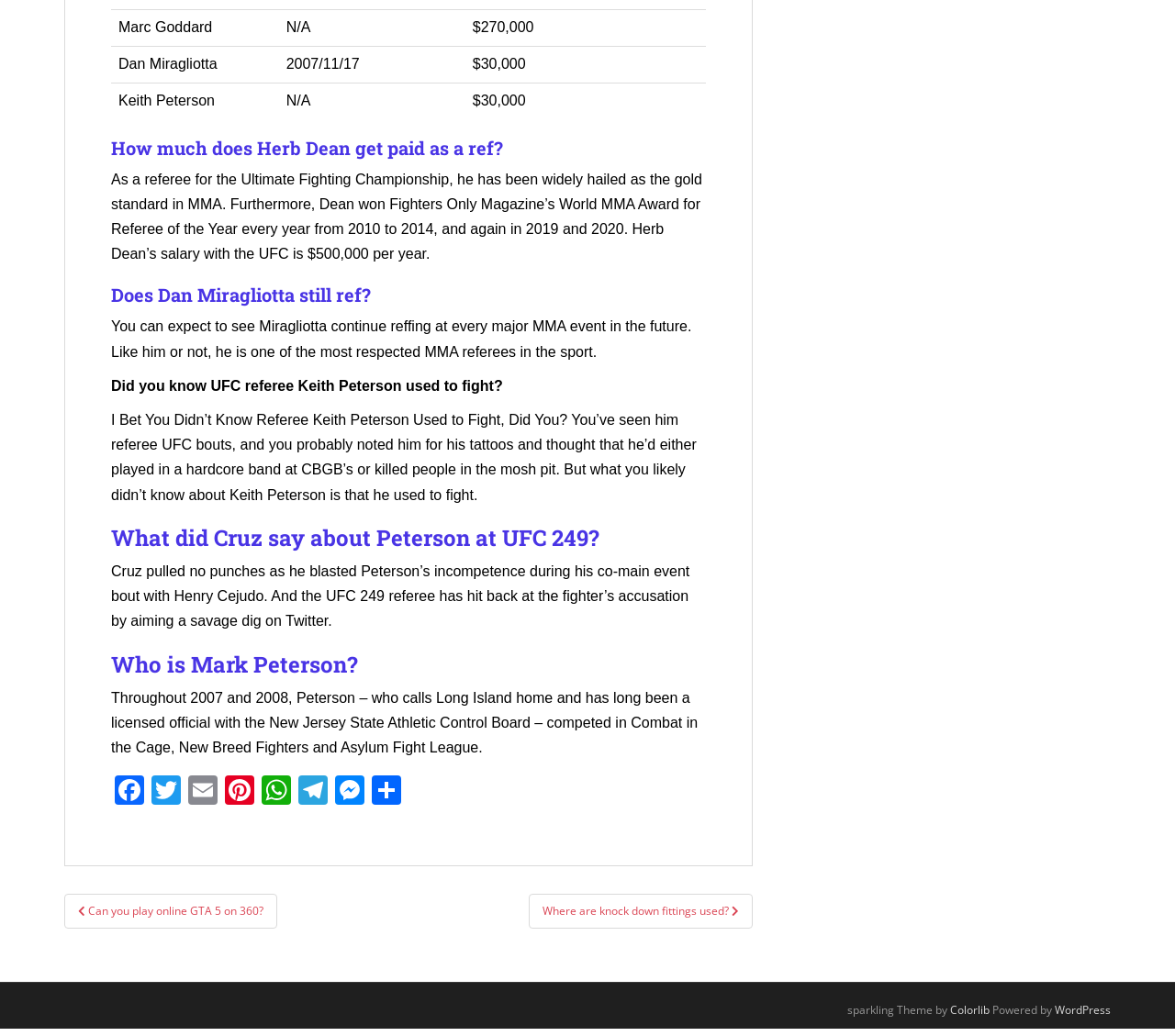What is the name of the theme used by the website?
Please respond to the question with as much detail as possible.

Based on the StaticText element with the text 'sparkling Theme by', I can infer that the theme used by the website is Sparkling Theme.